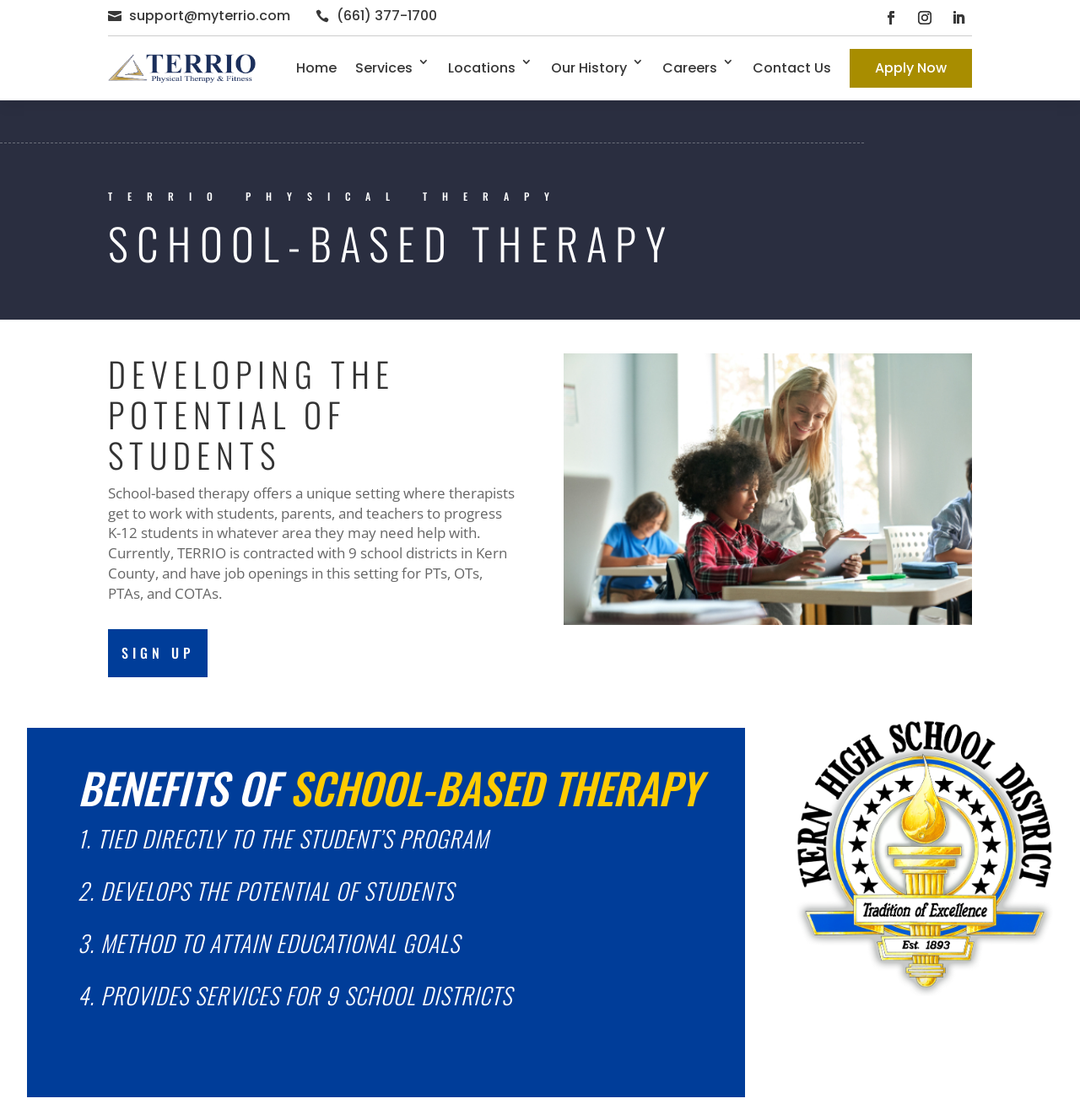Indicate the bounding box coordinates of the clickable region to achieve the following instruction: "Read the 'Travel Guide'."

None